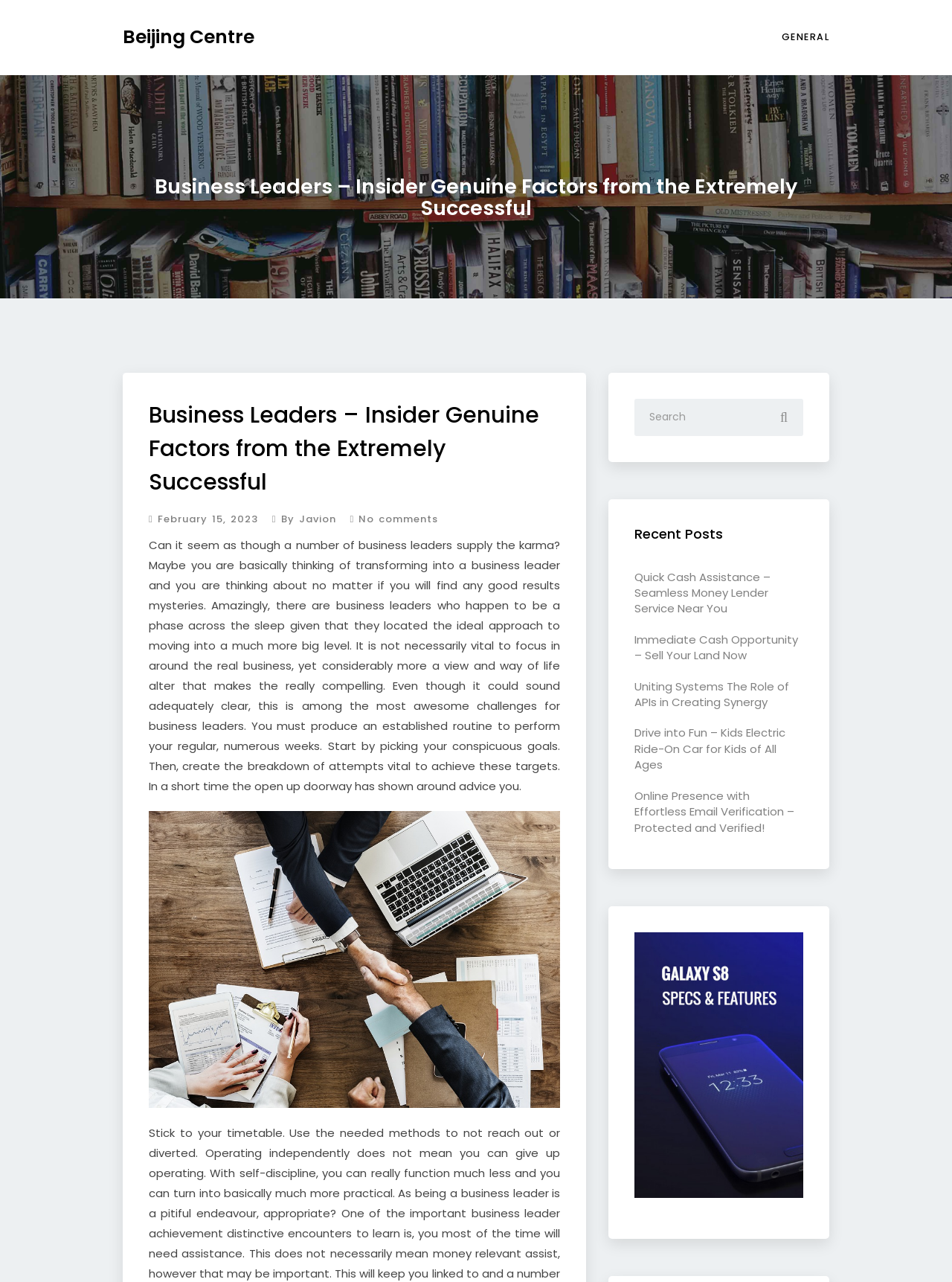Please identify the bounding box coordinates of the element that needs to be clicked to perform the following instruction: "Click the 'Quick Cash Assistance – Seamless Money Lender Service Near You' link".

[0.667, 0.444, 0.81, 0.481]